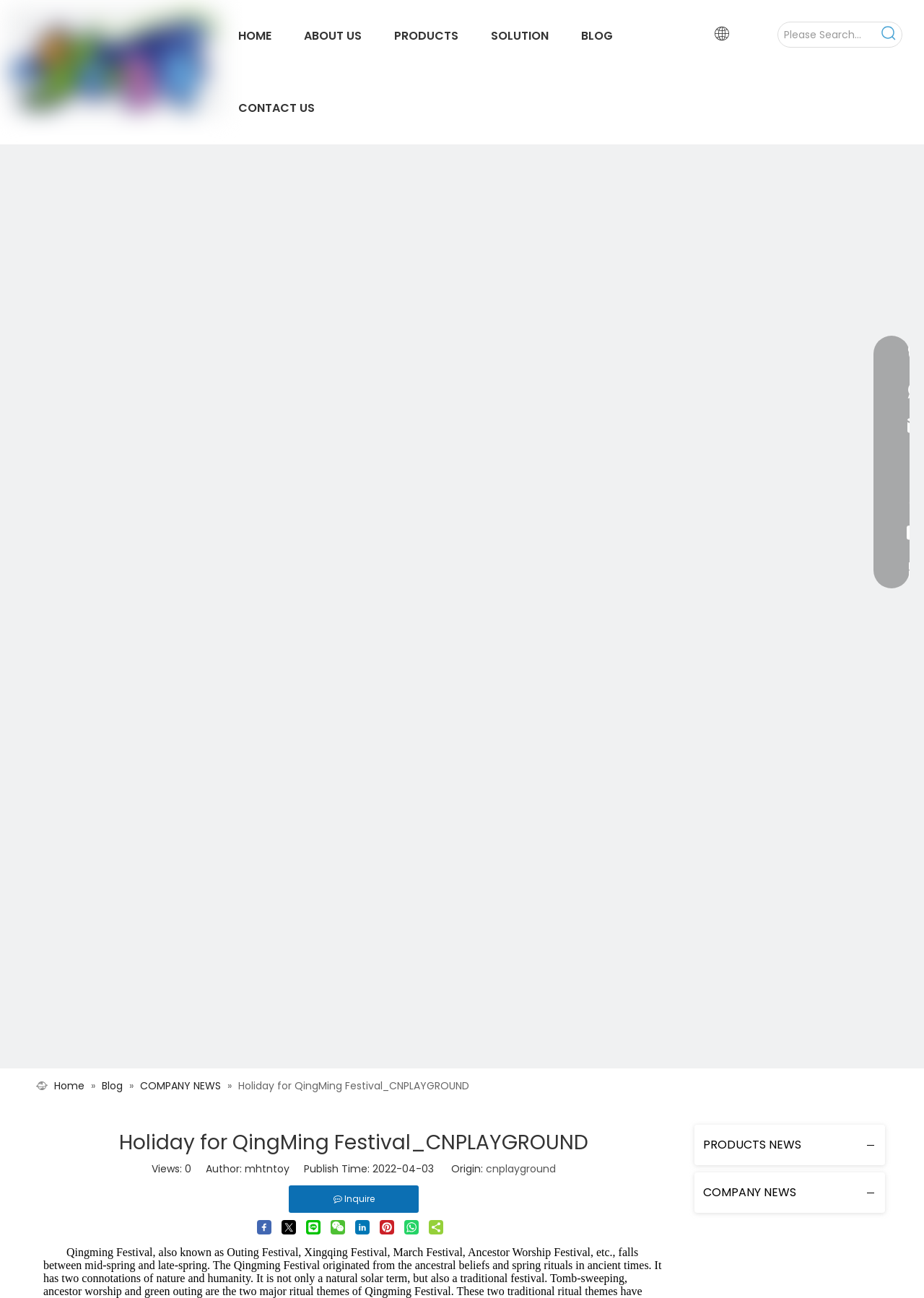Kindly determine the bounding box coordinates of the area that needs to be clicked to fulfill this instruction: "Search for products".

[0.842, 0.017, 0.949, 0.036]